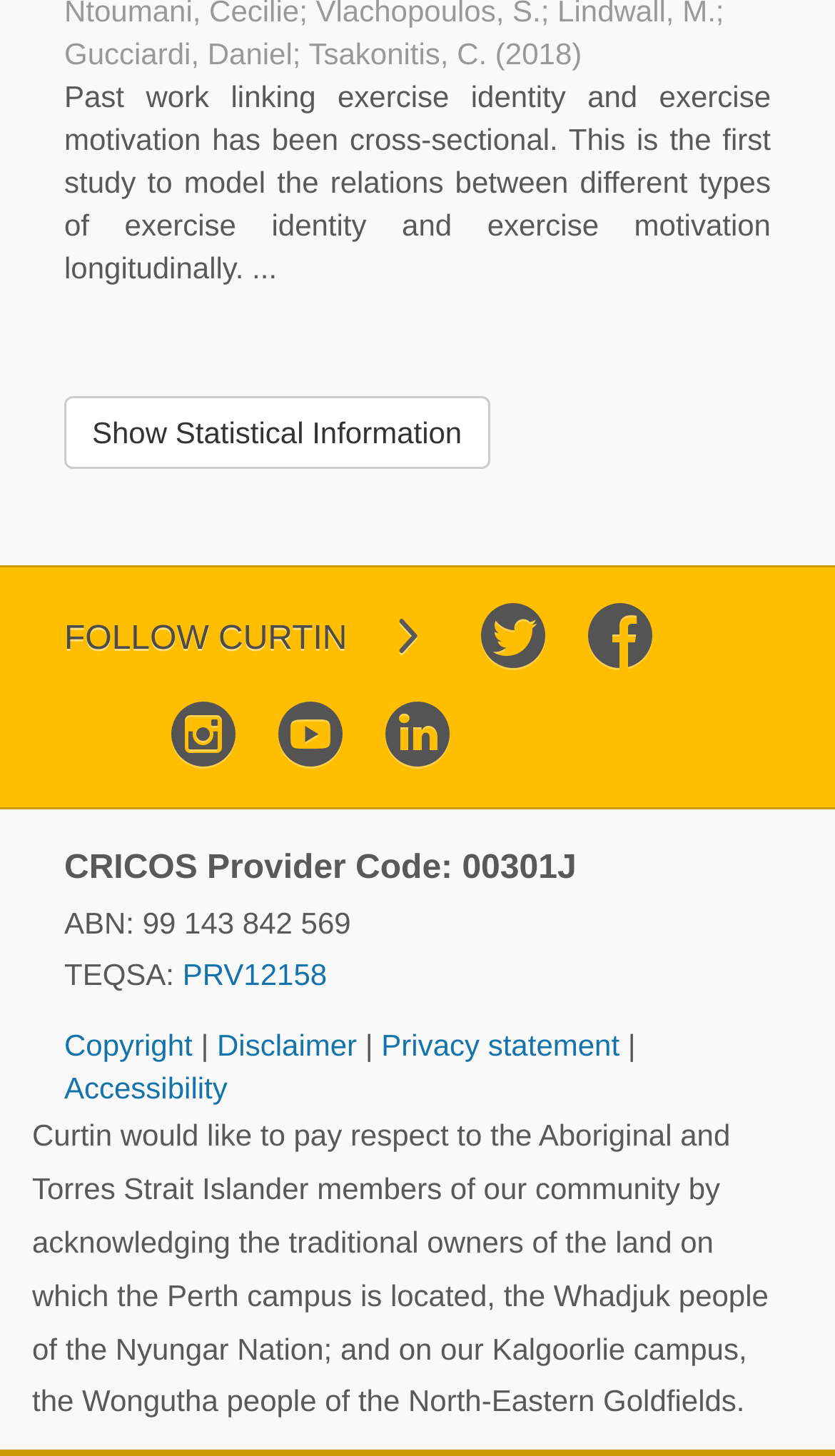Please predict the bounding box coordinates of the element's region where a click is necessary to complete the following instruction: "View PRV12158". The coordinates should be represented by four float numbers between 0 and 1, i.e., [left, top, right, bottom].

[0.219, 0.658, 0.392, 0.682]